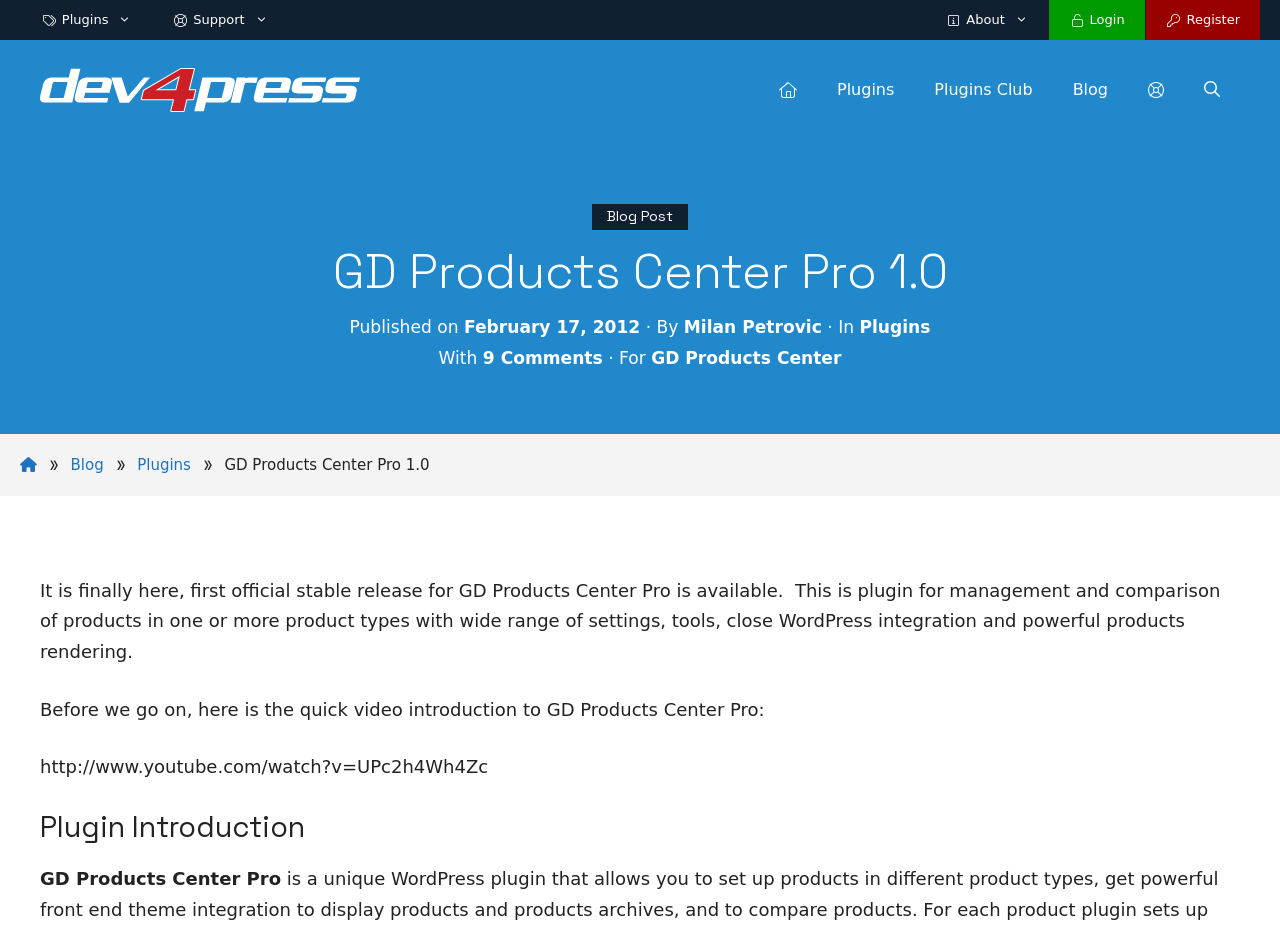What is the plugin for?
Using the image, answer in one word or phrase.

management and comparison of products